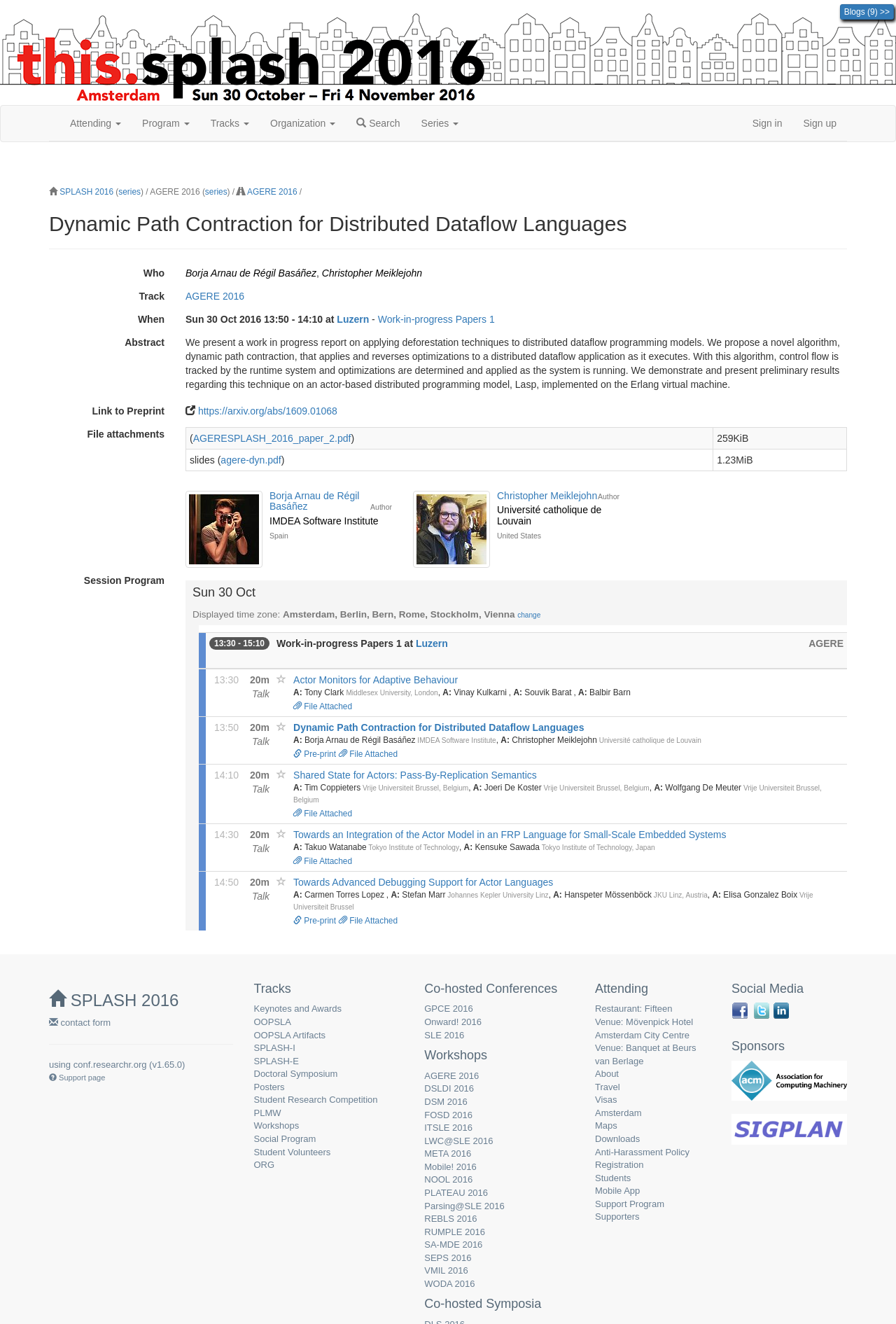Locate the bounding box coordinates of the element you need to click to accomplish the task described by this instruction: "Read the abstract of the paper".

[0.207, 0.254, 0.937, 0.295]